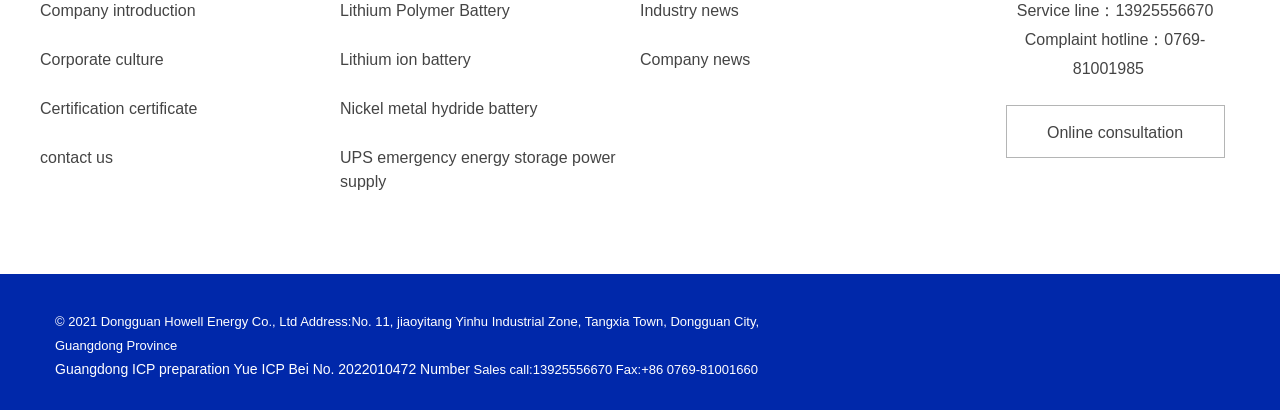Can you show the bounding box coordinates of the region to click on to complete the task described in the instruction: "Consult online"?

[0.786, 0.257, 0.957, 0.386]